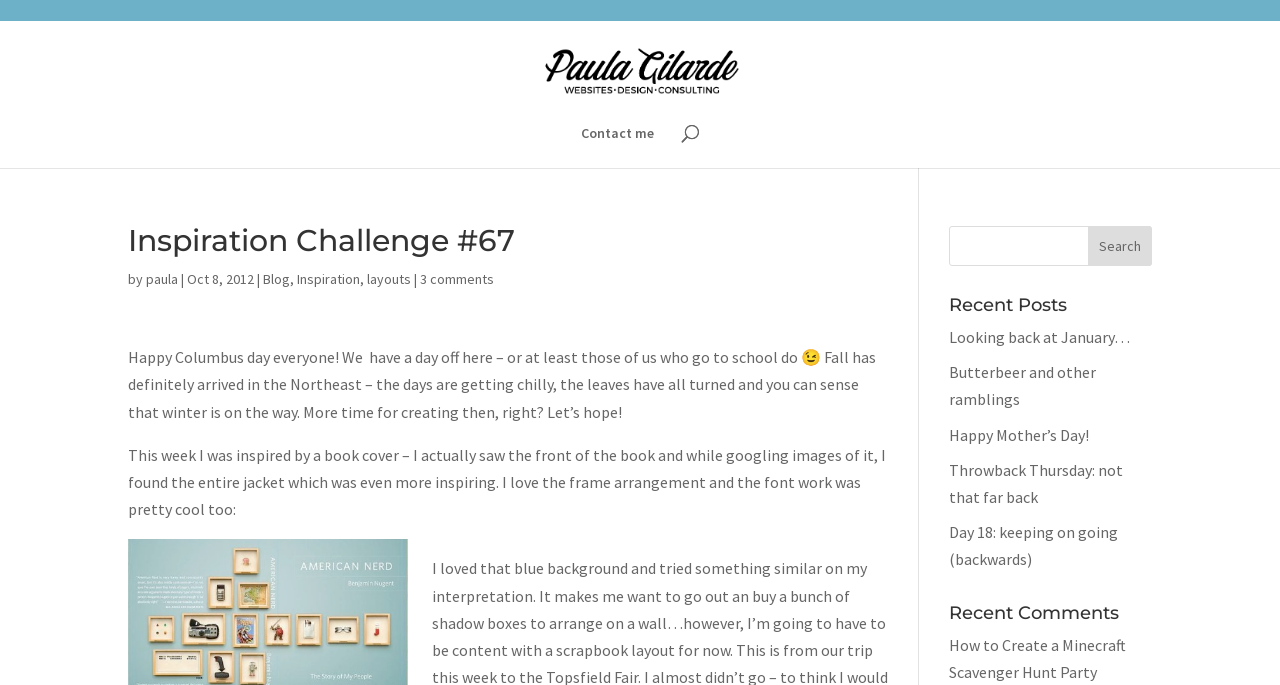Find the bounding box coordinates of the element I should click to carry out the following instruction: "Visit Paula Gilarde's homepage".

[0.387, 0.086, 0.614, 0.115]